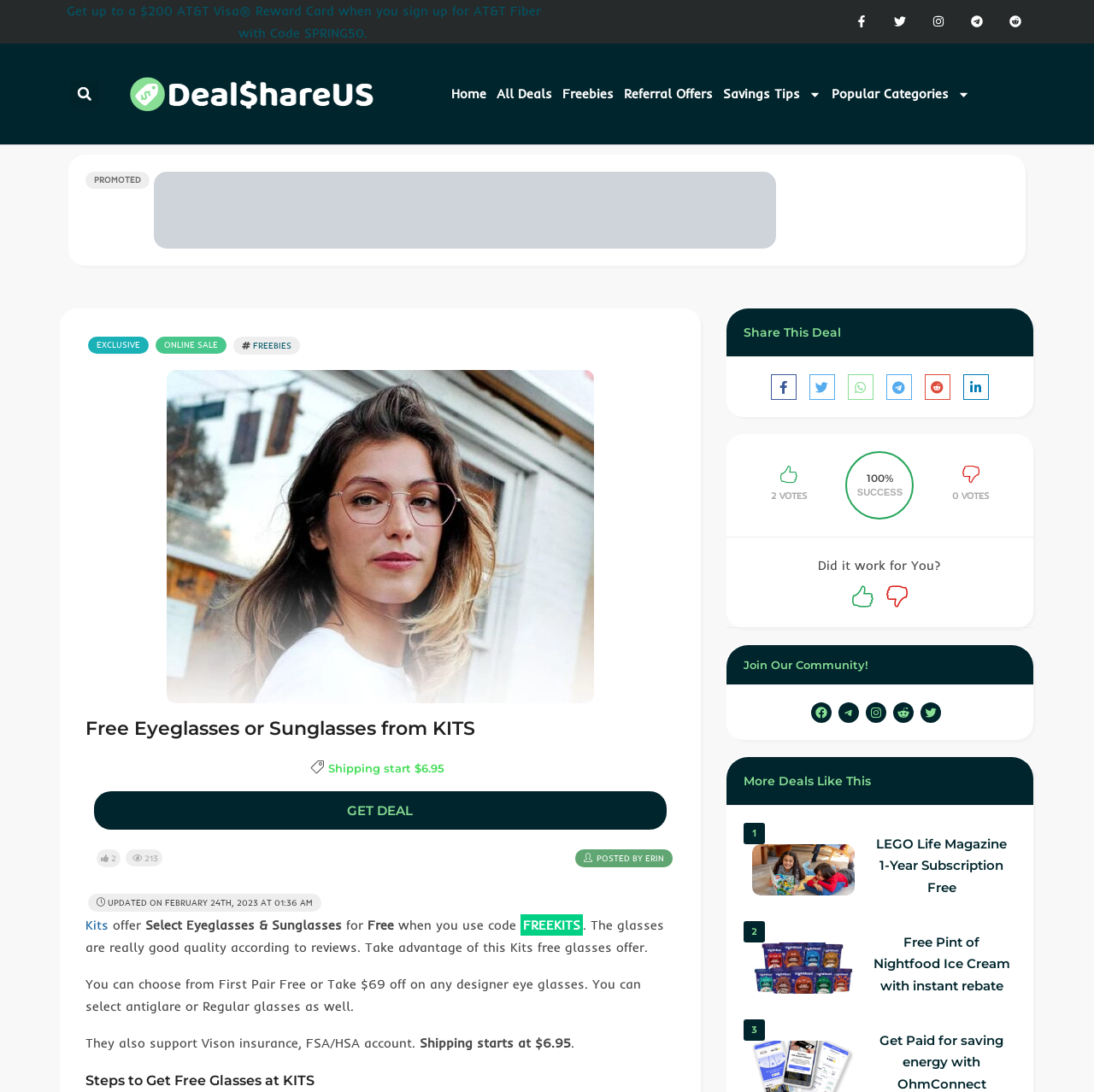Could you please study the image and provide a detailed answer to the question:
What is the code to get free glasses?

I found the code by reading the text on the webpage, which says 'when you use code FREEKITS'.